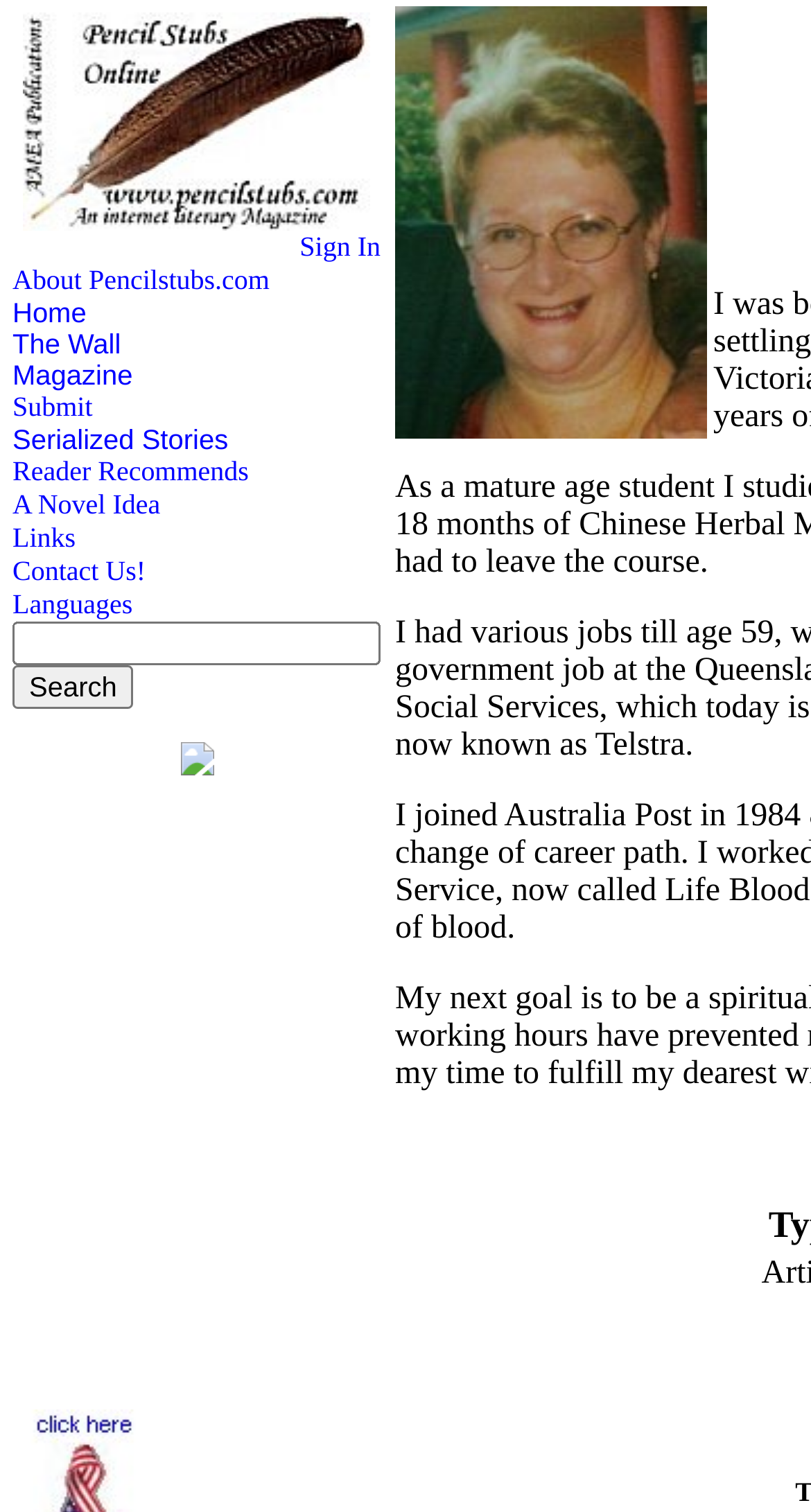Predict the bounding box of the UI element that fits this description: "Links".

[0.015, 0.345, 0.093, 0.366]